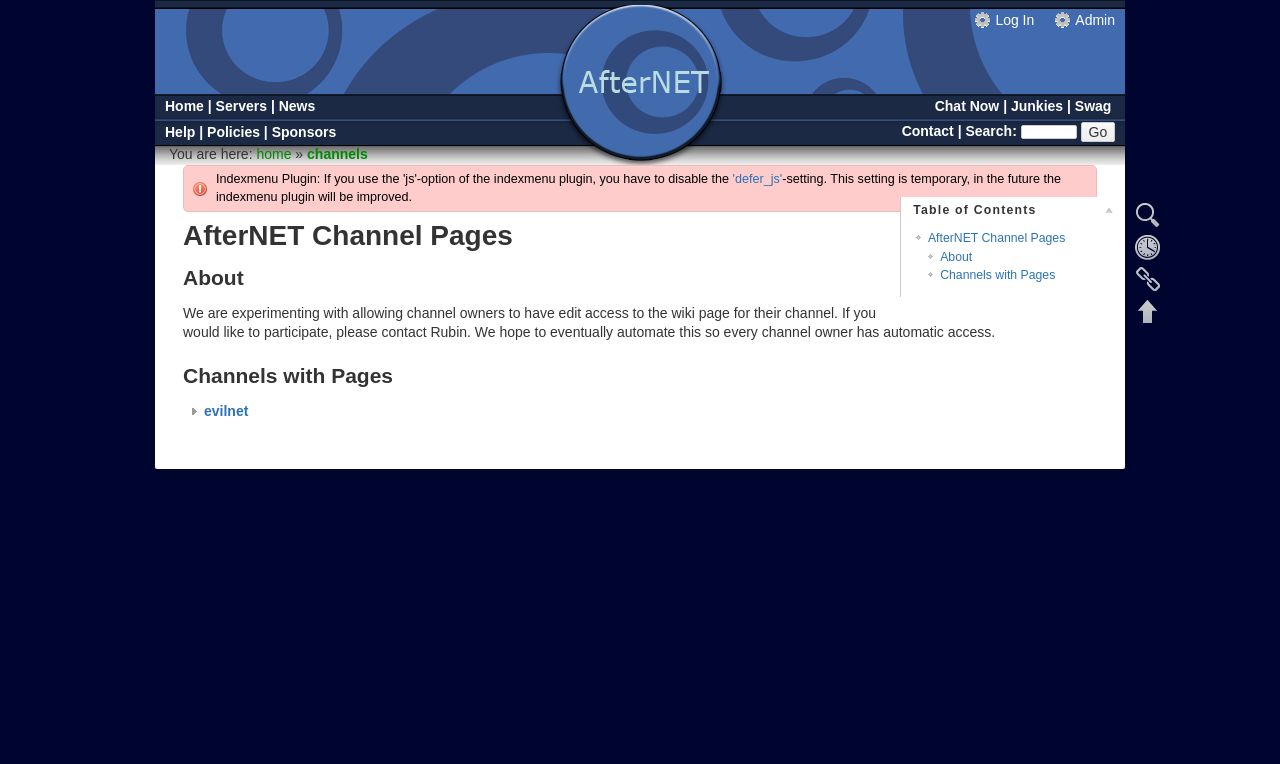Locate the primary heading on the webpage and return its text.

AfterNET Channel Pages